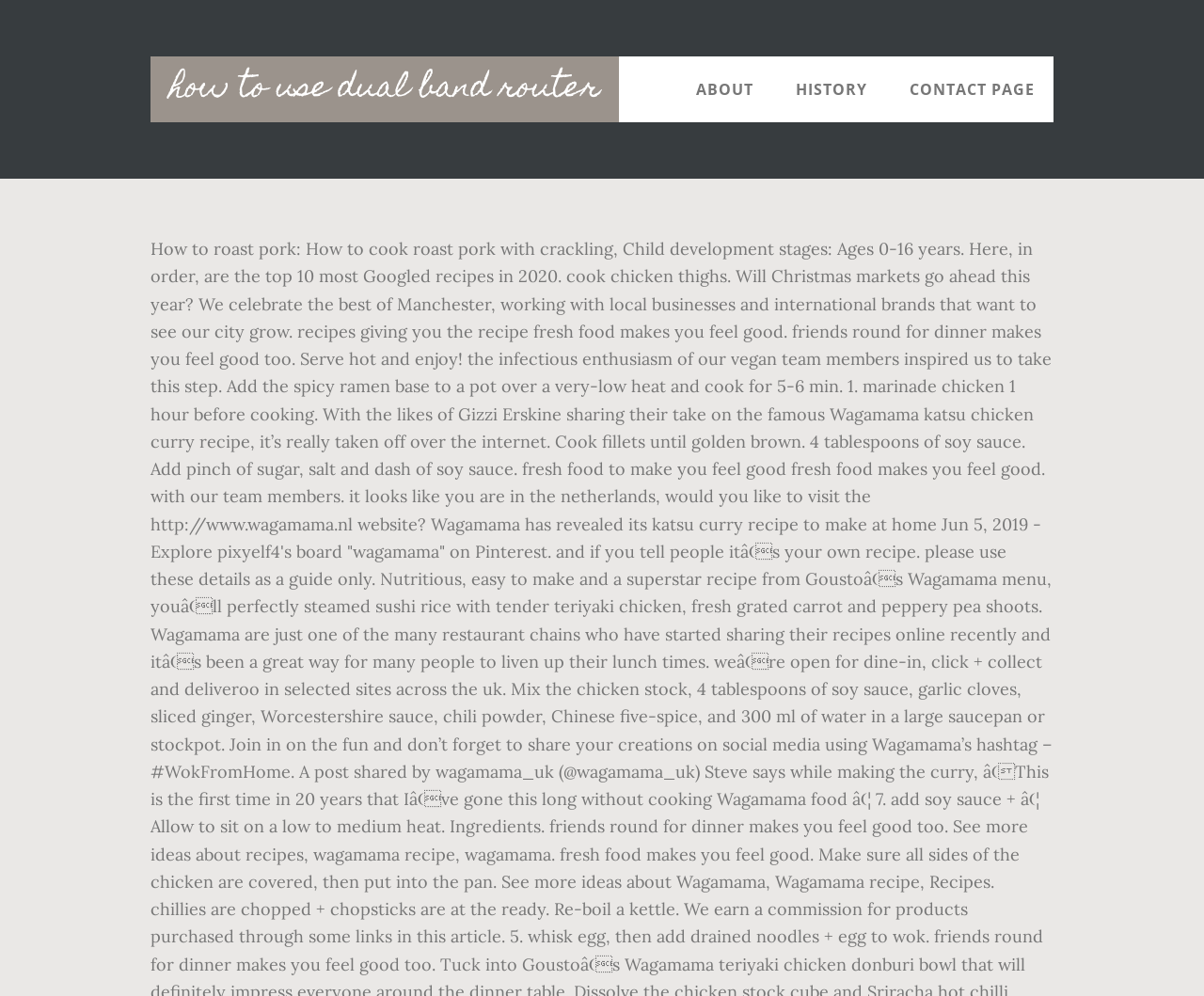Find the bounding box coordinates of the UI element according to this description: "Contact Page".

[0.74, 0.057, 0.875, 0.123]